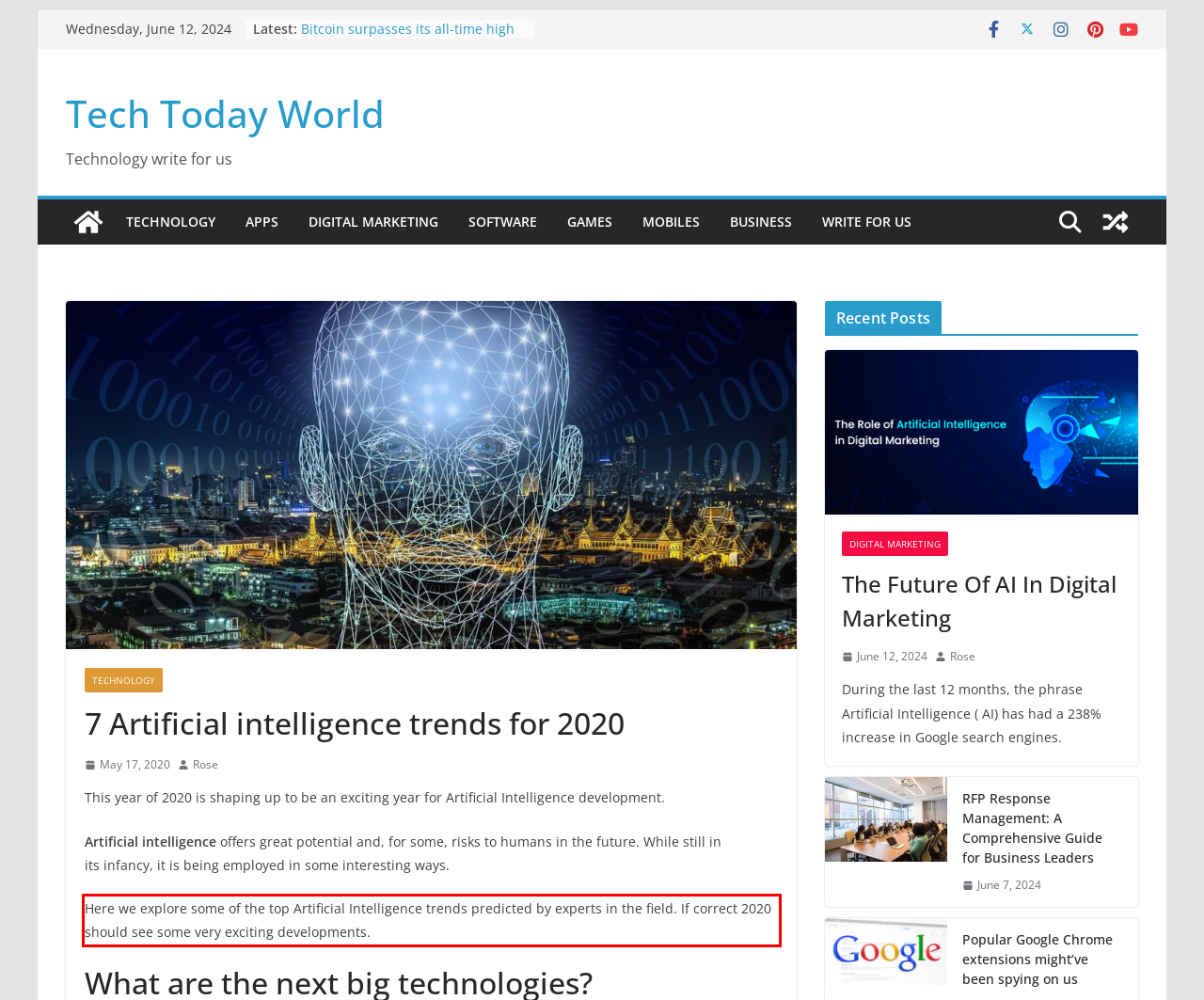Your task is to recognize and extract the text content from the UI element enclosed in the red bounding box on the webpage screenshot.

Here we explore some of the top Artificial Intelligence trends predicted by experts in the field. If correct 2020 should see some very exciting developments.